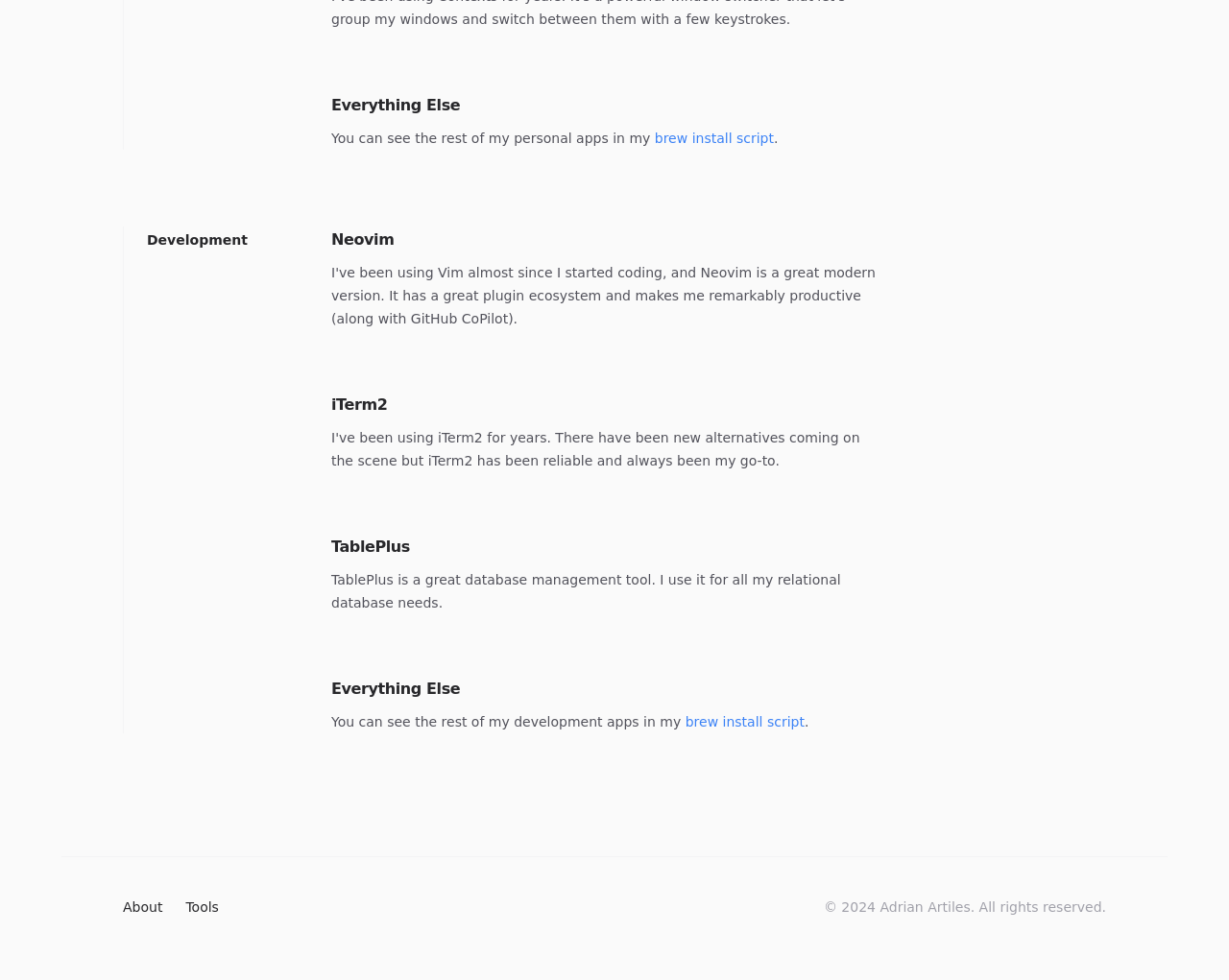Provide a brief response using a word or short phrase to this question:
What is the name of the database management tool mentioned?

TablePlus